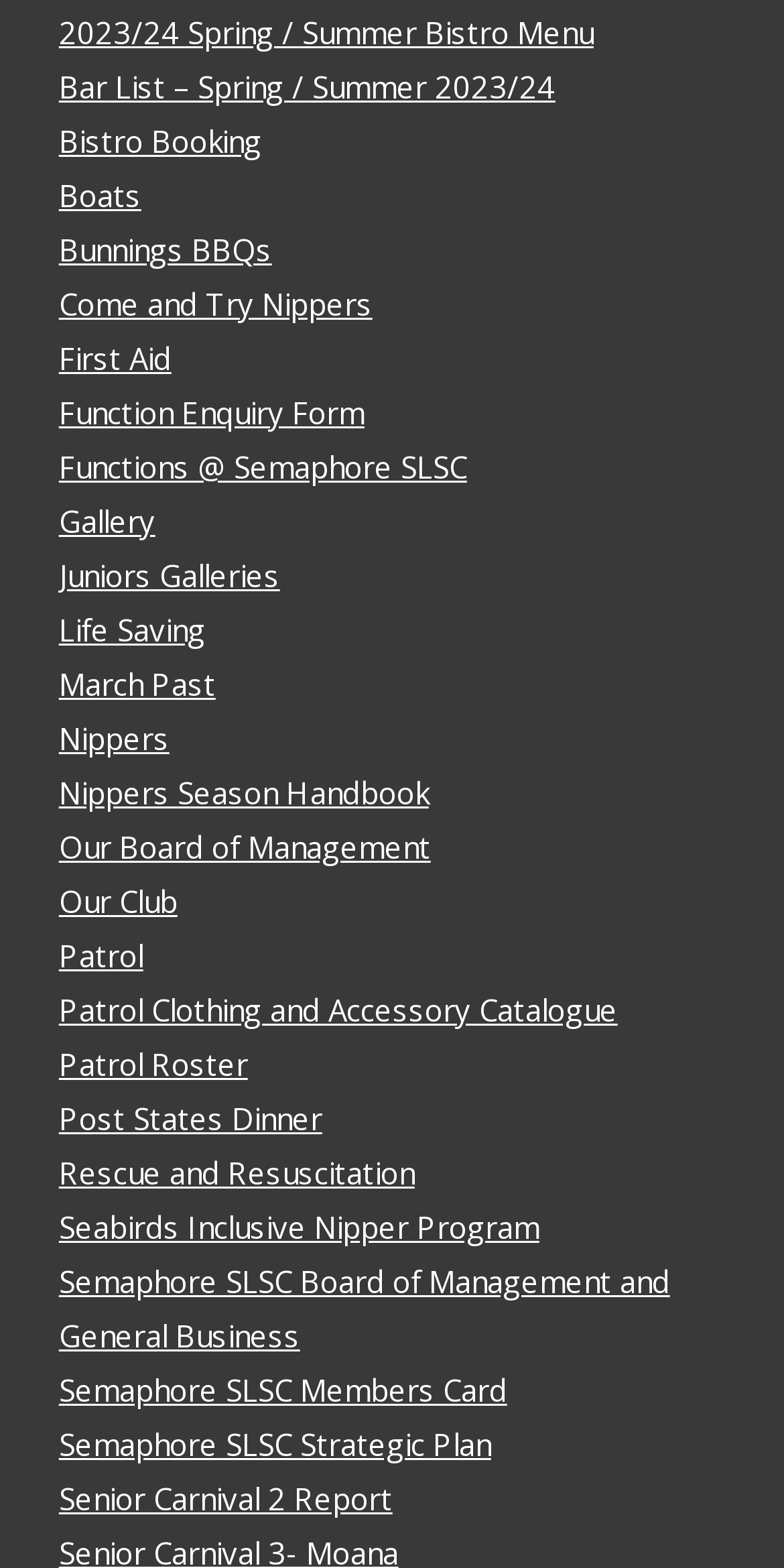Use a single word or phrase to answer the question:
What is the last link on the webpage?

Senior Carnival 2 Report